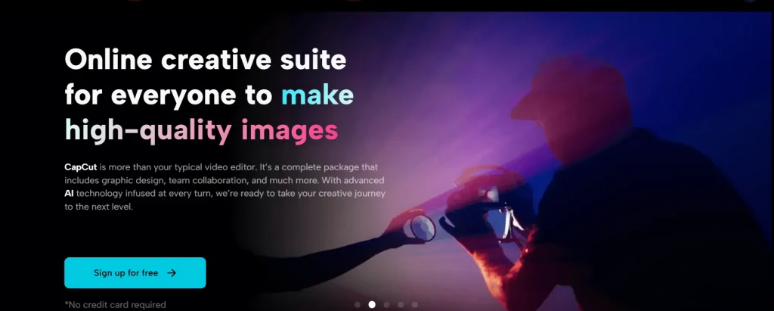What is the background of the image?
Based on the image, answer the question with as much detail as possible.

The caption describes the background of the image as a dynamic visual, which is likely a graphical representation of a user engaging with digital tools. This visual element is meant to symbolize creativity and collaboration, setting the tone for the promotion of CapCut's online creative suite.